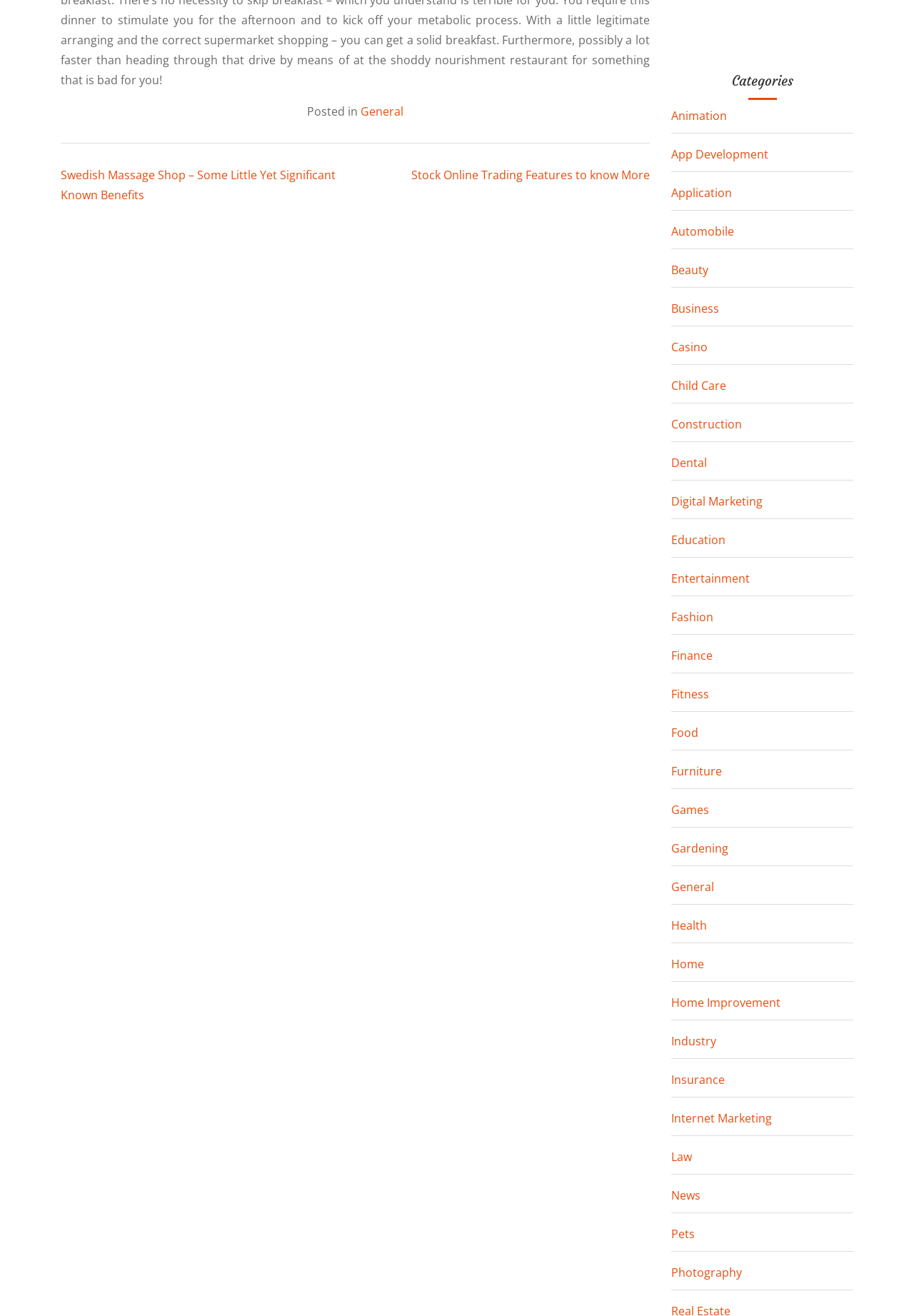Identify the bounding box coordinates of the specific part of the webpage to click to complete this instruction: "Browse the 'Beauty' category".

[0.734, 0.199, 0.775, 0.211]